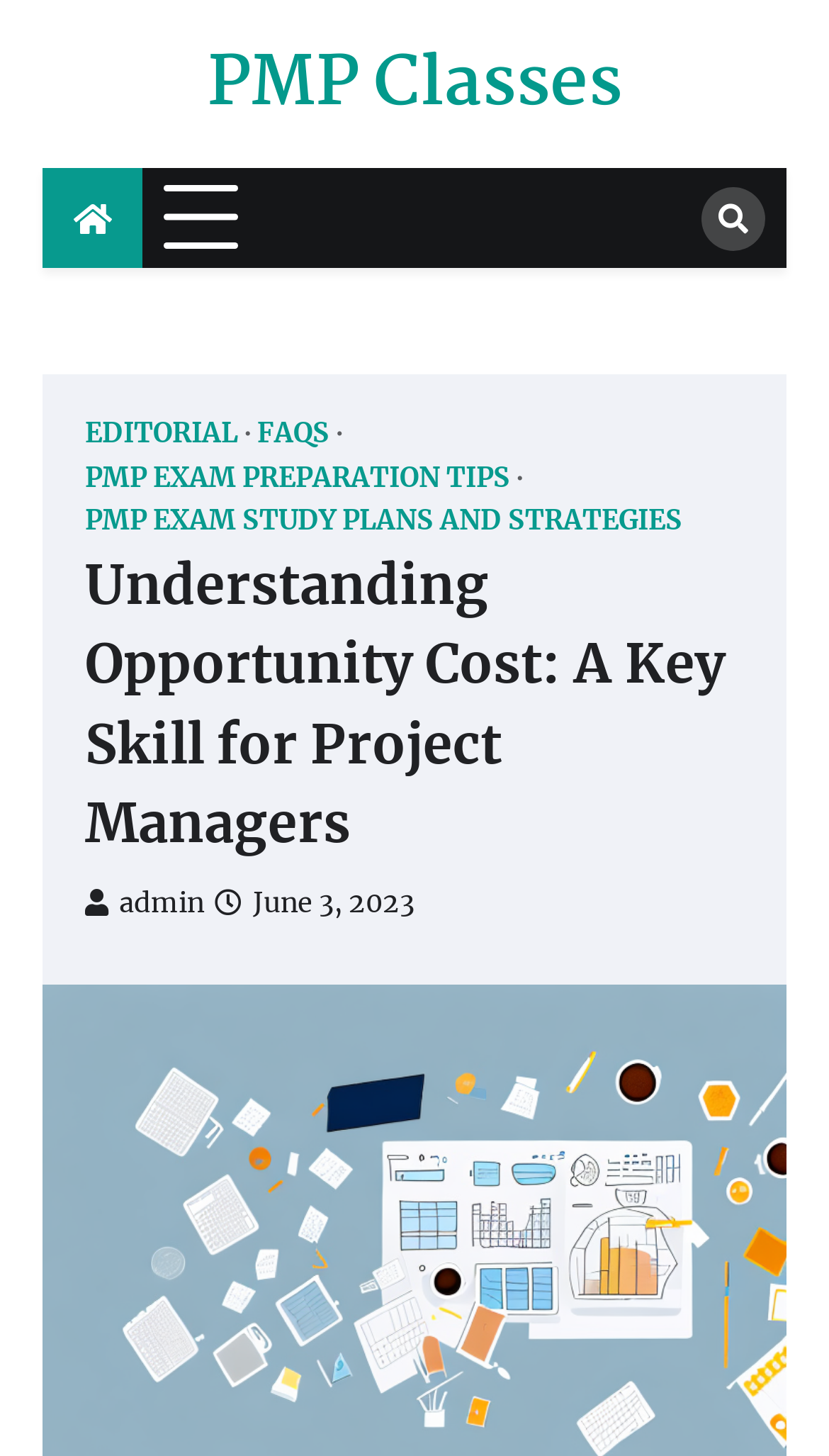How many links are there in the top navigation bar?
Provide a short answer using one word or a brief phrase based on the image.

4